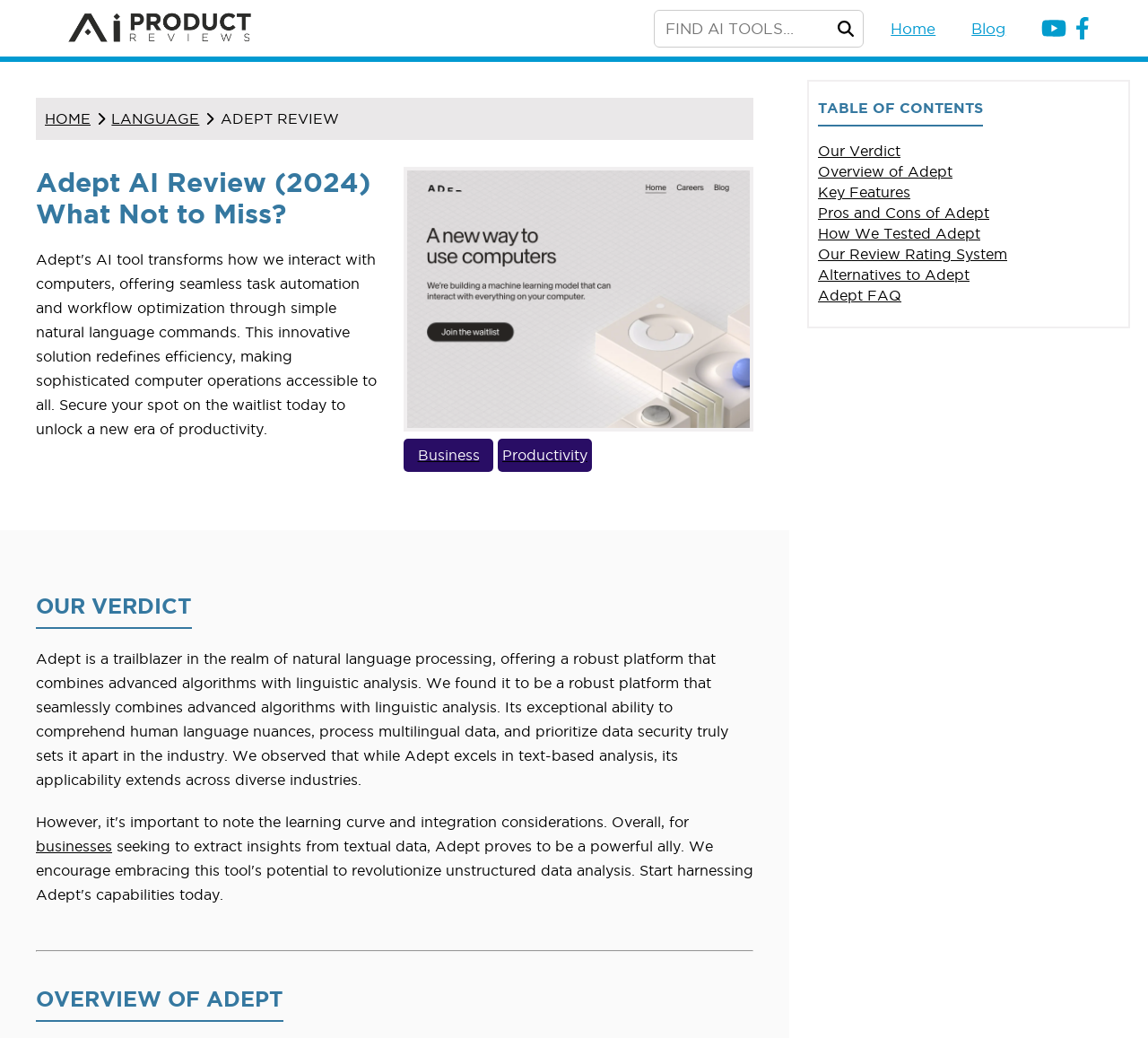Identify the bounding box for the described UI element: "Pros and Cons of Adept".

[0.712, 0.197, 0.862, 0.213]